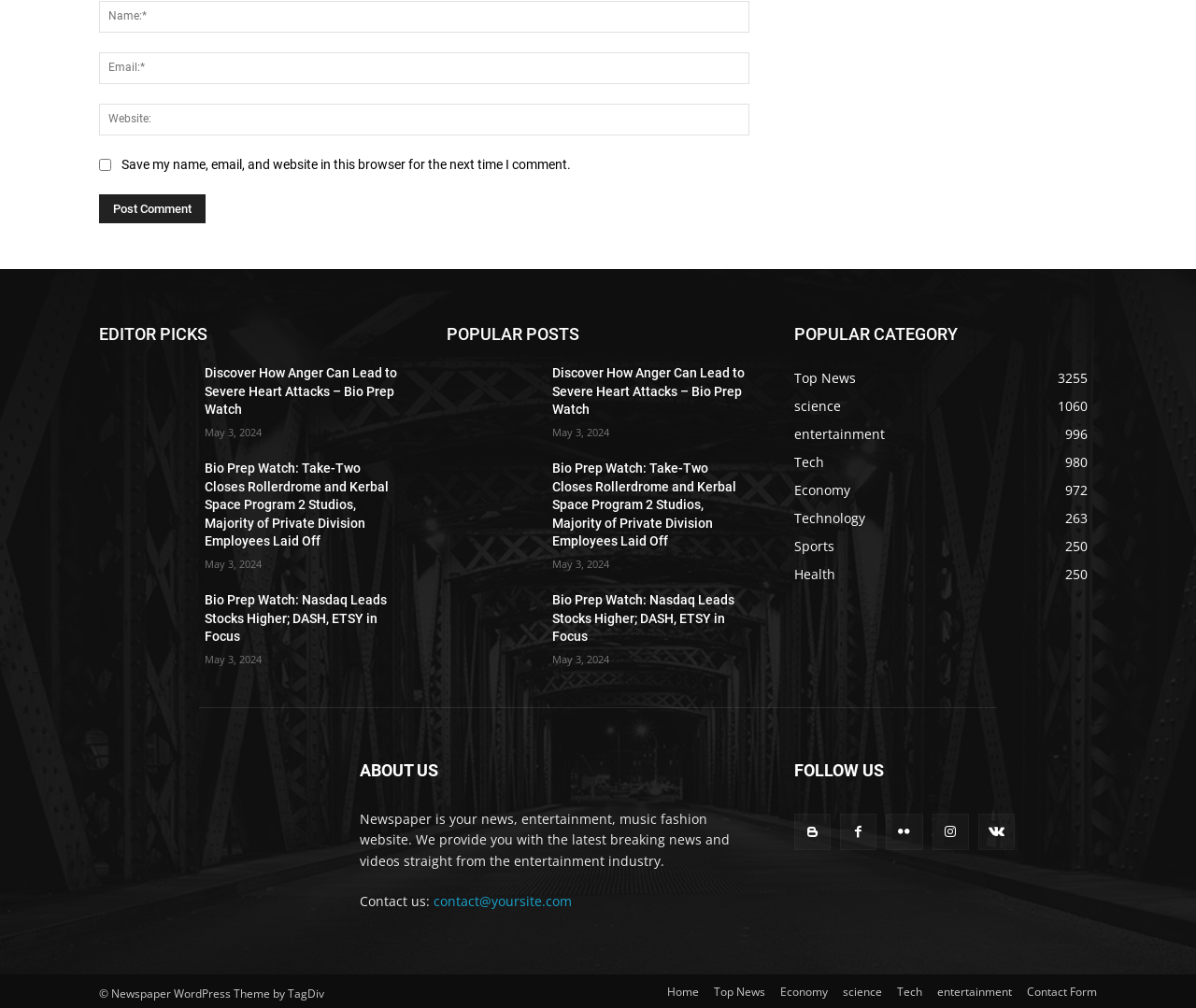What is the tagline of the website?
Use the screenshot to answer the question with a single word or phrase.

Newspaper is your news, entertainment, music fashion website.